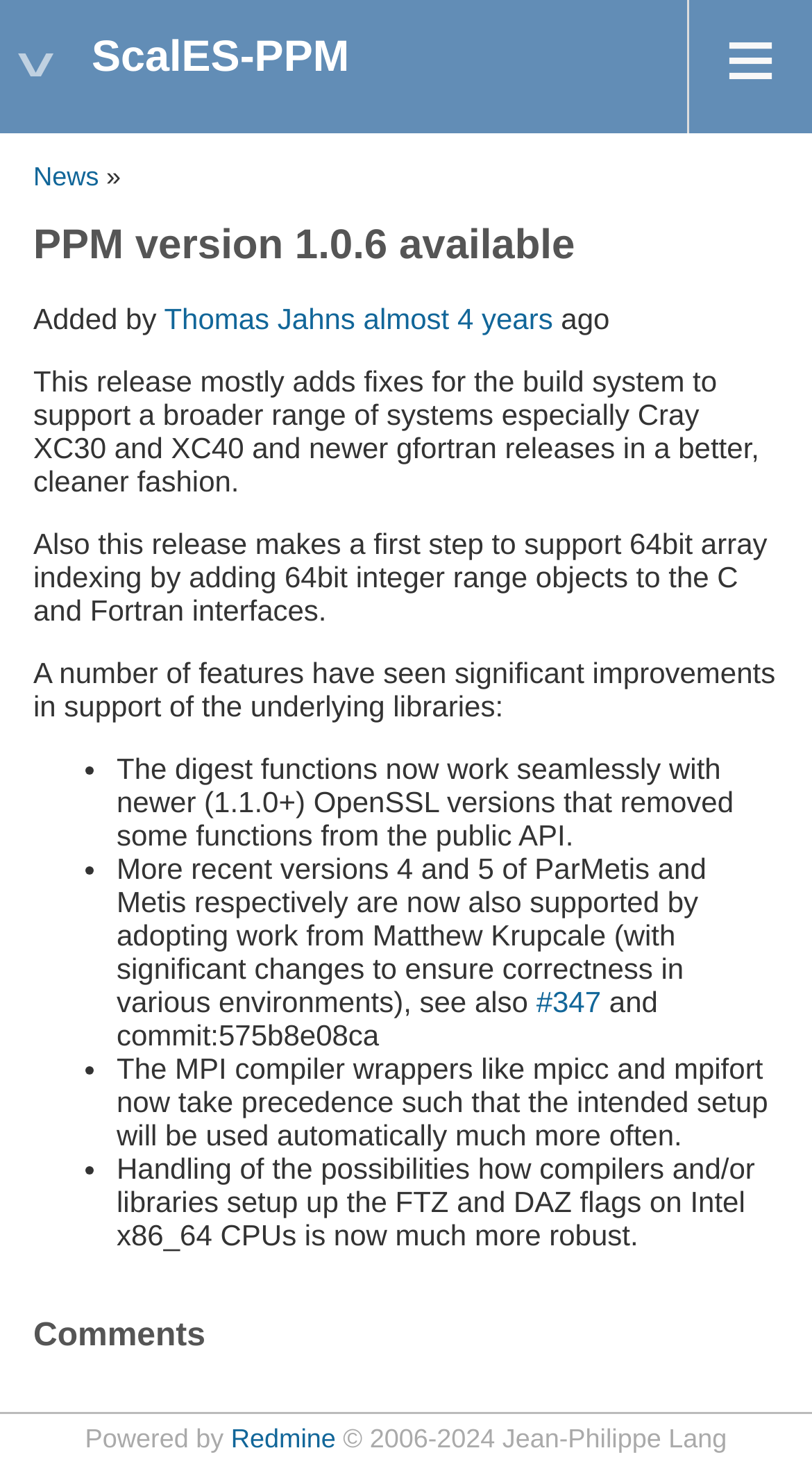Using the elements shown in the image, answer the question comprehensively: What is the purpose of the release?

The purpose of the release can be inferred from the description of the release, which mentions that it 'mostly adds fixes for the build system to support a broader range of systems'.